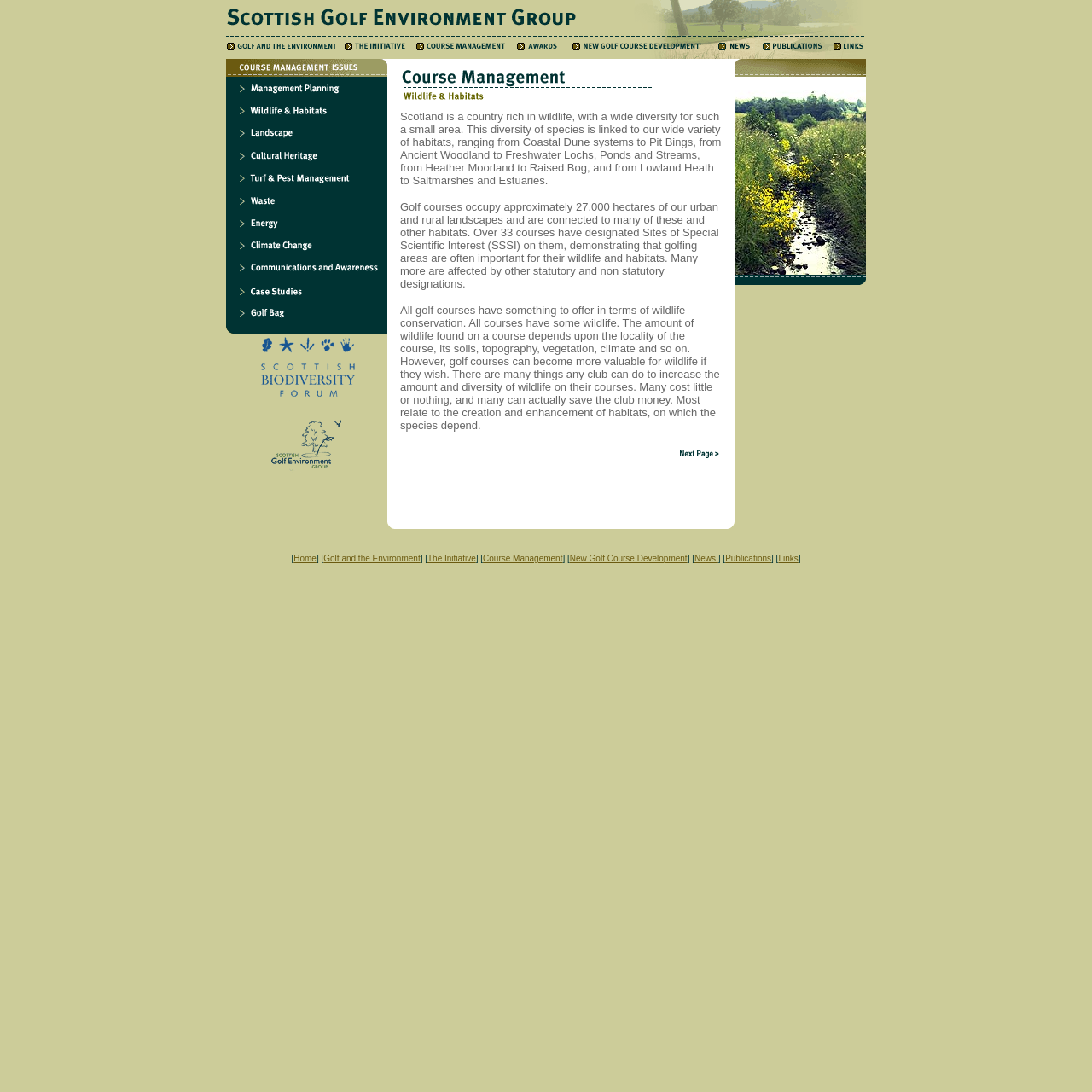Reply to the question below using a single word or brief phrase:
How many rows are there in the second table?

11